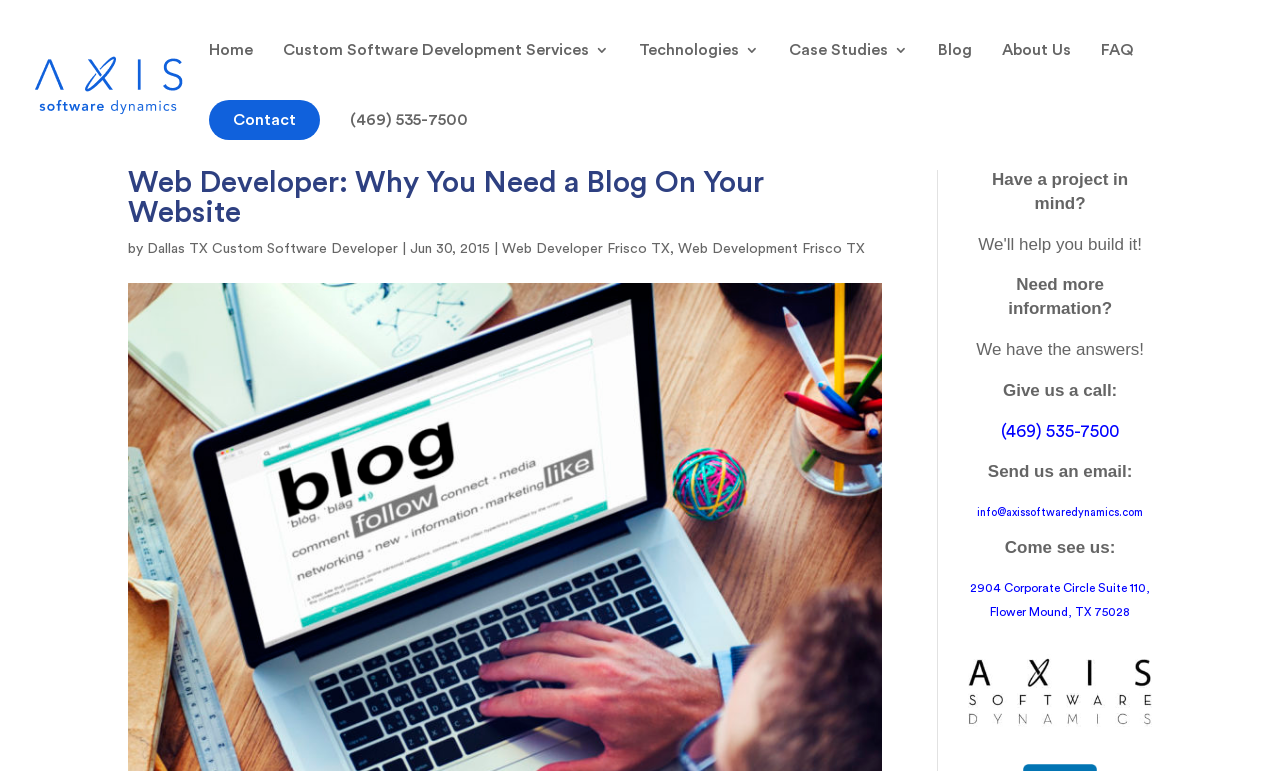Bounding box coordinates must be specified in the format (top-left x, top-left y, bottom-right x, bottom-right y). All values should be floating point numbers between 0 and 1. What are the bounding box coordinates of the UI element described as: alt="Axis Software Dynamics"

[0.027, 0.097, 0.143, 0.12]